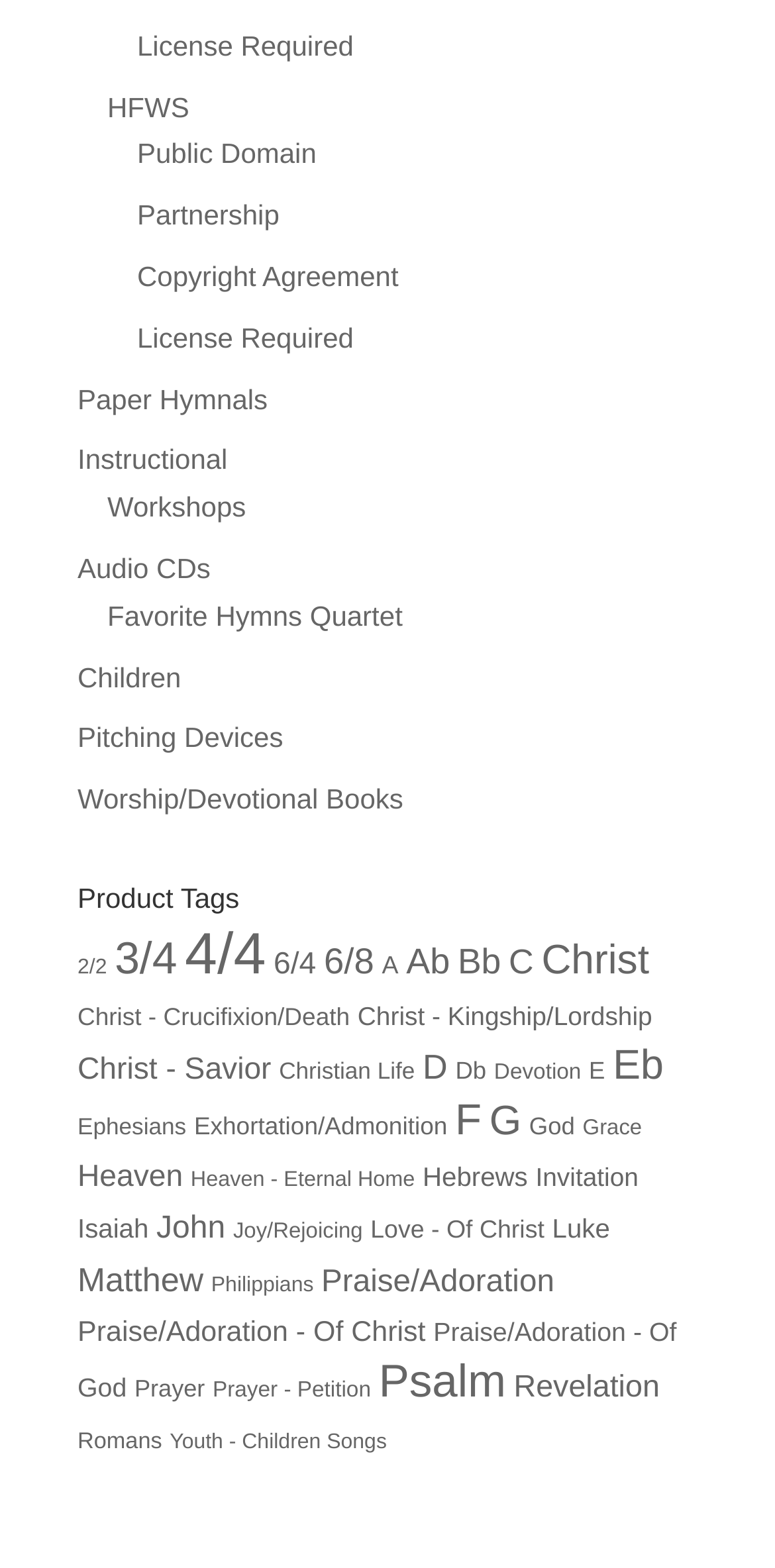Find the bounding box coordinates of the element's region that should be clicked in order to follow the given instruction: "Browse Psalm hymns". The coordinates should consist of four float numbers between 0 and 1, i.e., [left, top, right, bottom].

[0.489, 0.864, 0.653, 0.897]